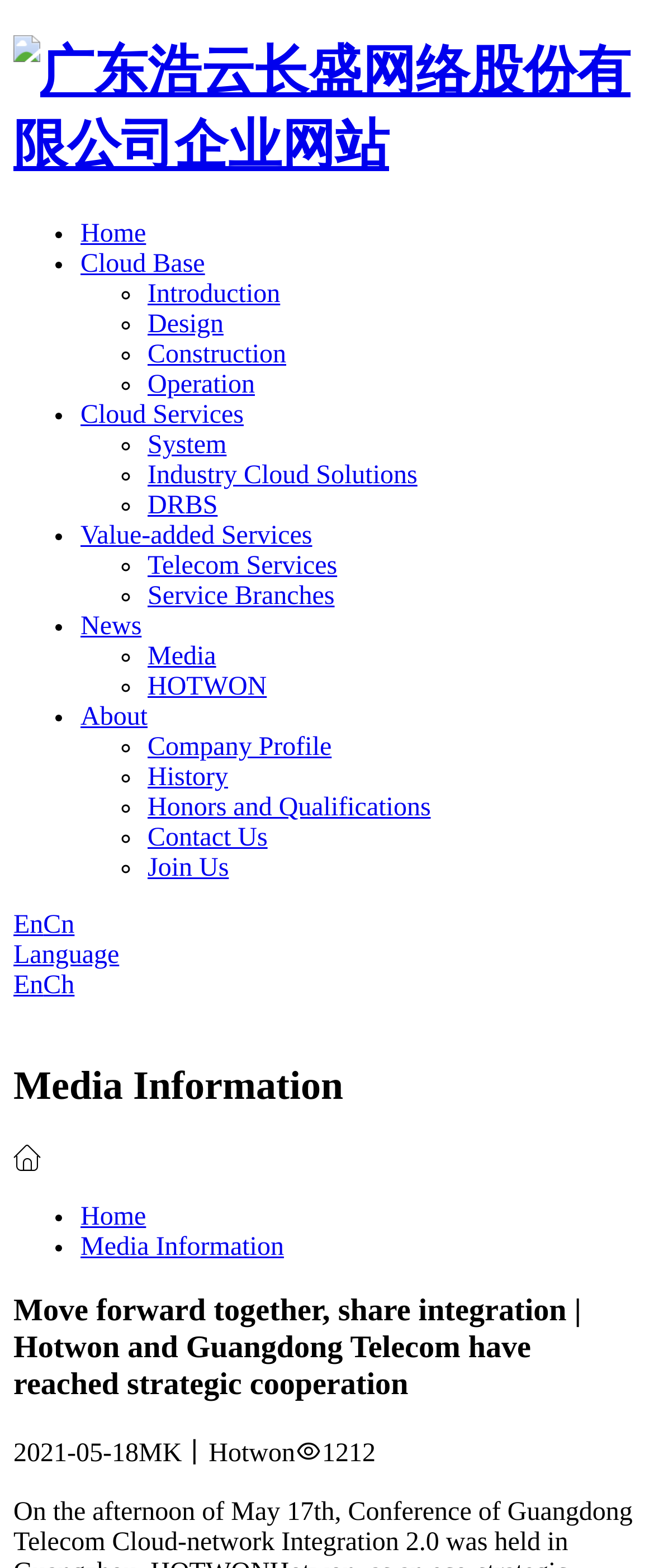What is the category of the webpage?
Identify the answer in the screenshot and reply with a single word or phrase.

Media Information